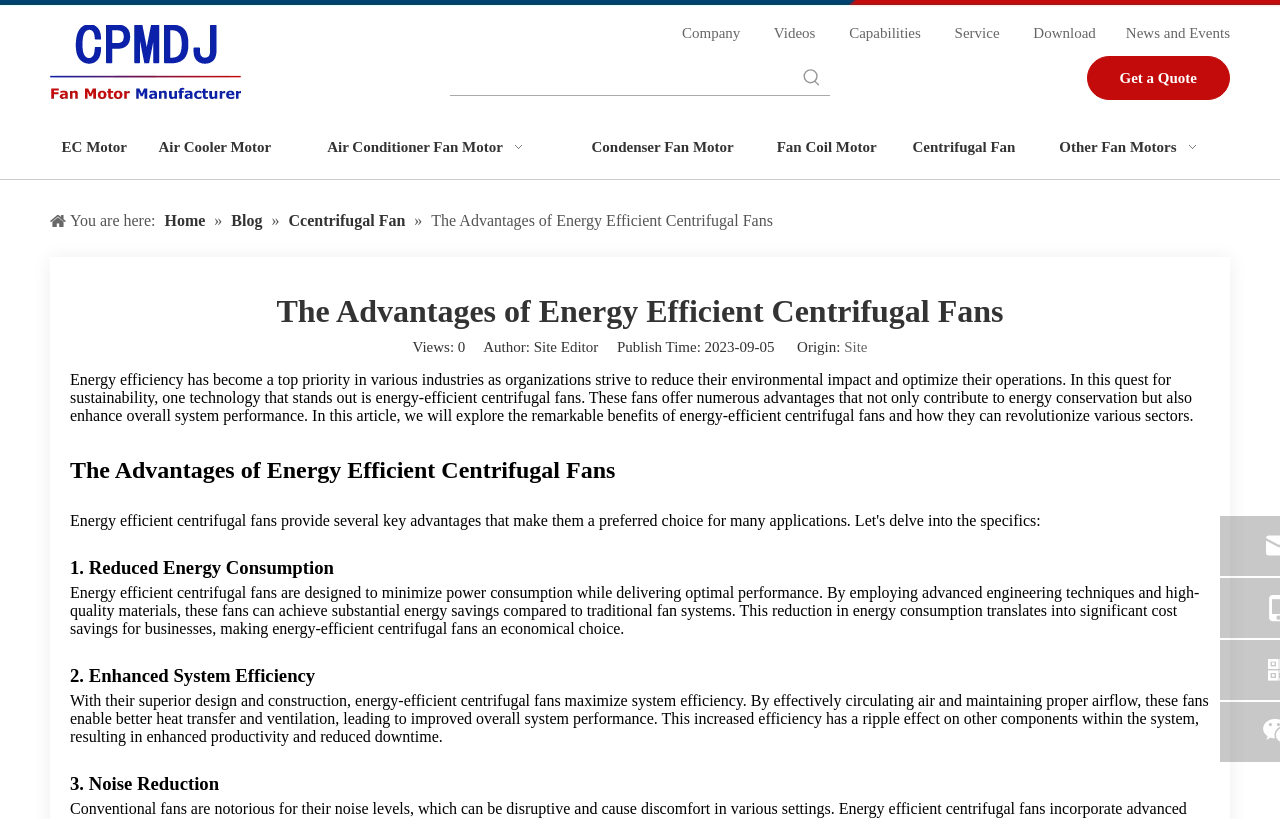Can you give a detailed response to the following question using the information from the image? What is the advantage of energy efficient centrifugal fans in terms of noise level?

The webpage mentions that energy efficient centrifugal fans are designed to reduce noise levels, making them a more desirable option for various industries.